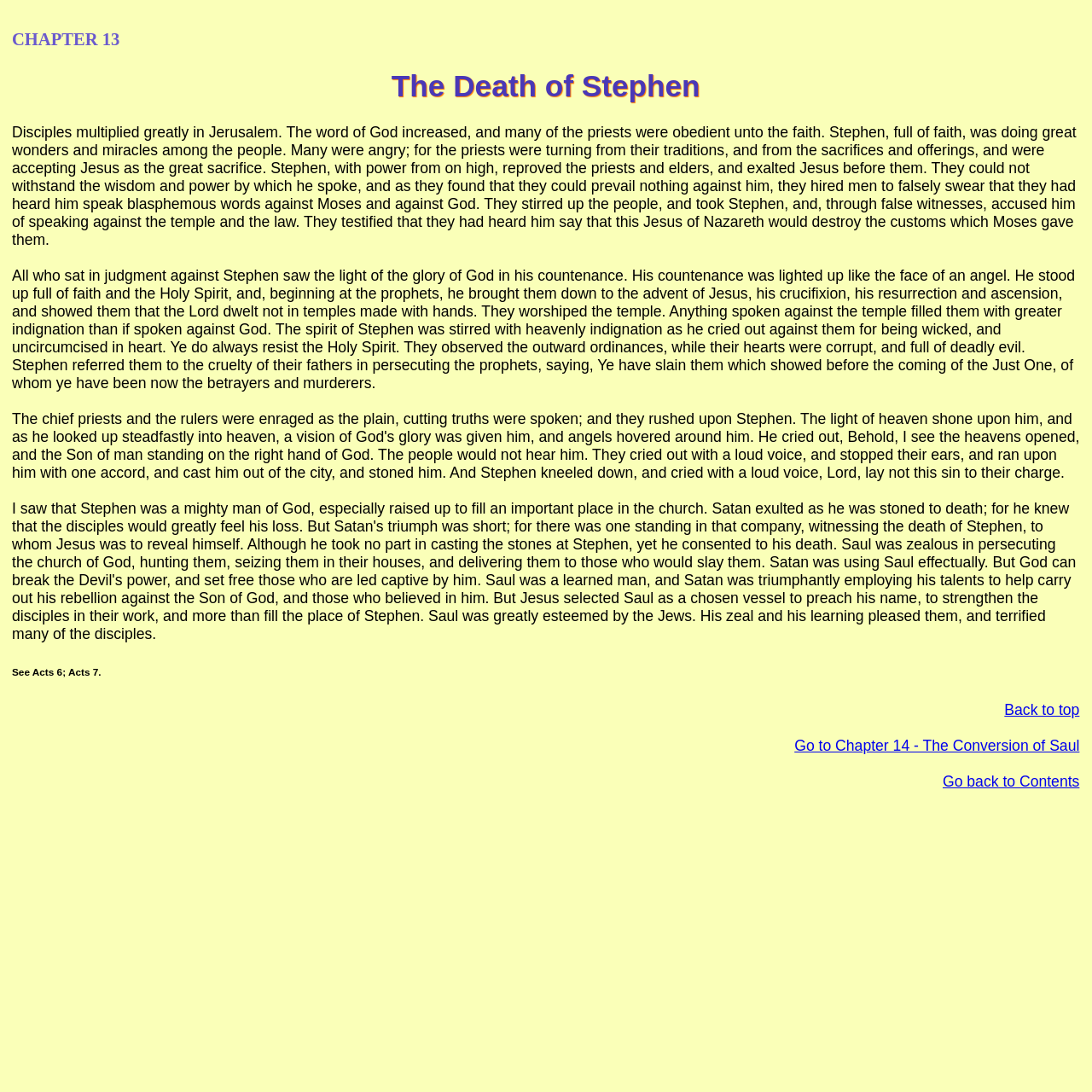Where can the reader go to read the next chapter?
Answer with a single word or phrase by referring to the visual content.

Chapter 14